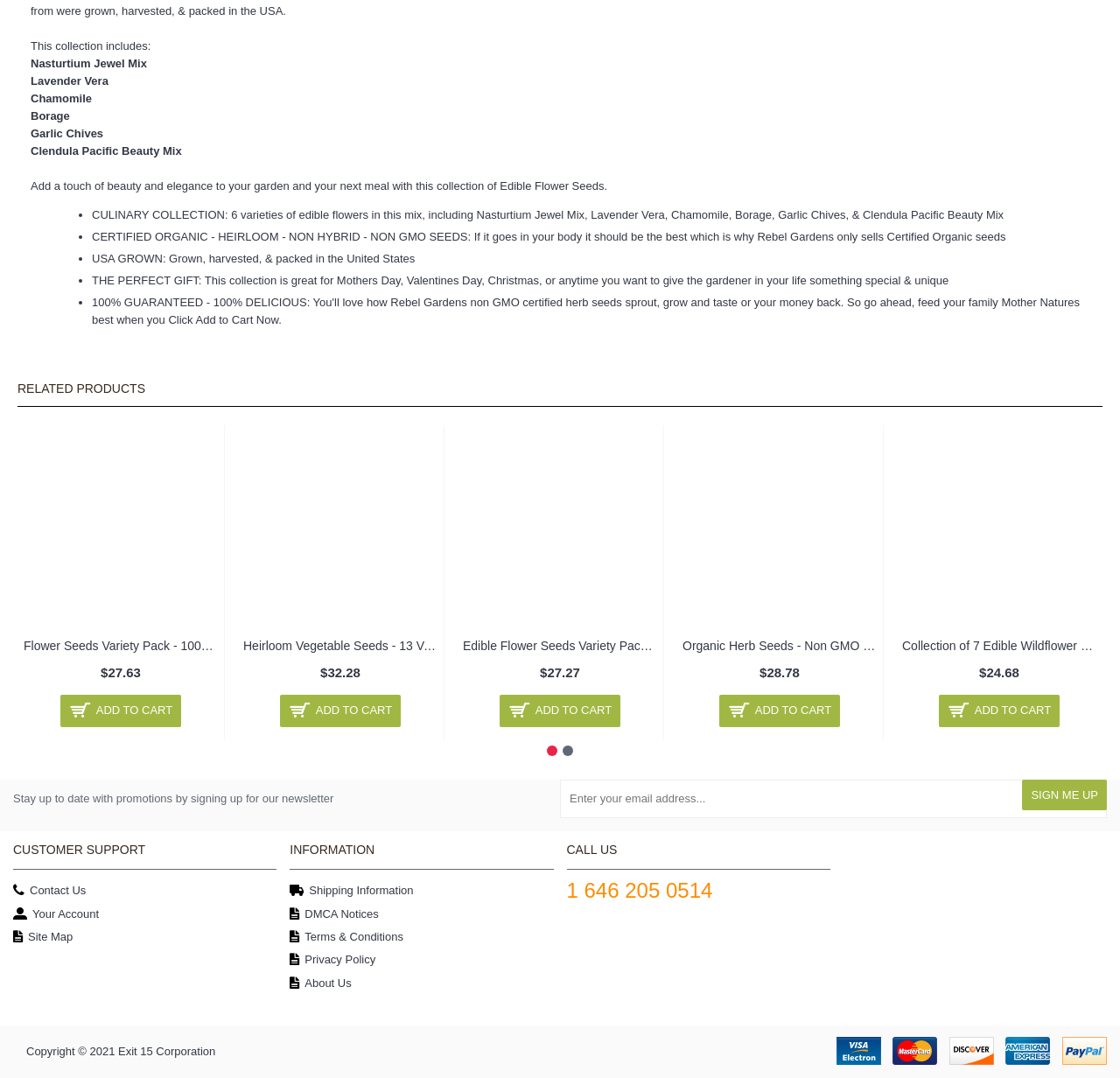Please find and report the bounding box coordinates of the element to click in order to perform the following action: "View Heirloom Vegetable Seeds - 13 Varieties of Organic Non-GMO Open Pollinated Seeds". The coordinates should be expressed as four float numbers between 0 and 1, in the format [left, top, right, bottom].

[0.016, 0.394, 0.2, 0.585]